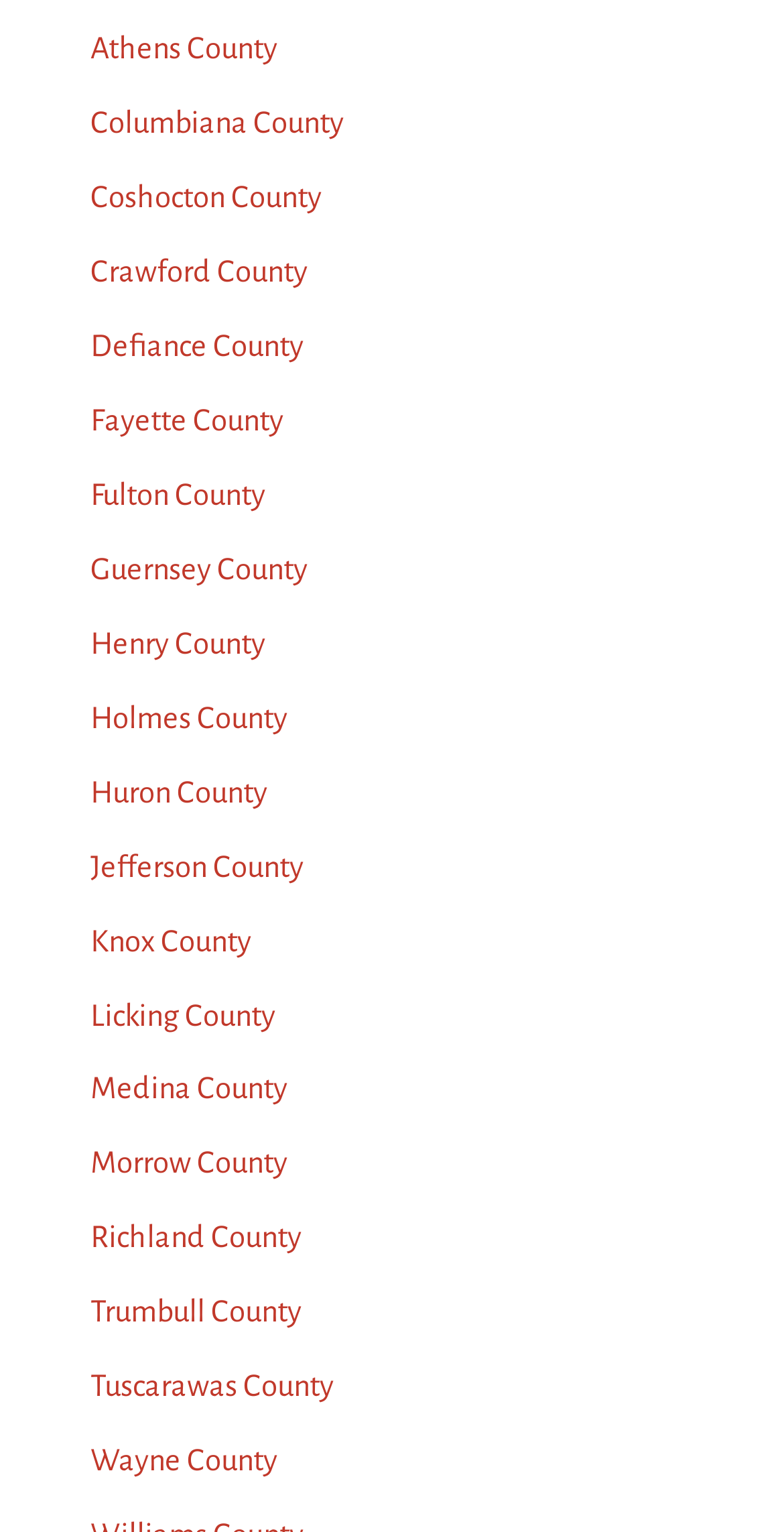Are the counties listed in alphabetical order?
Using the image, answer in one word or phrase.

Yes